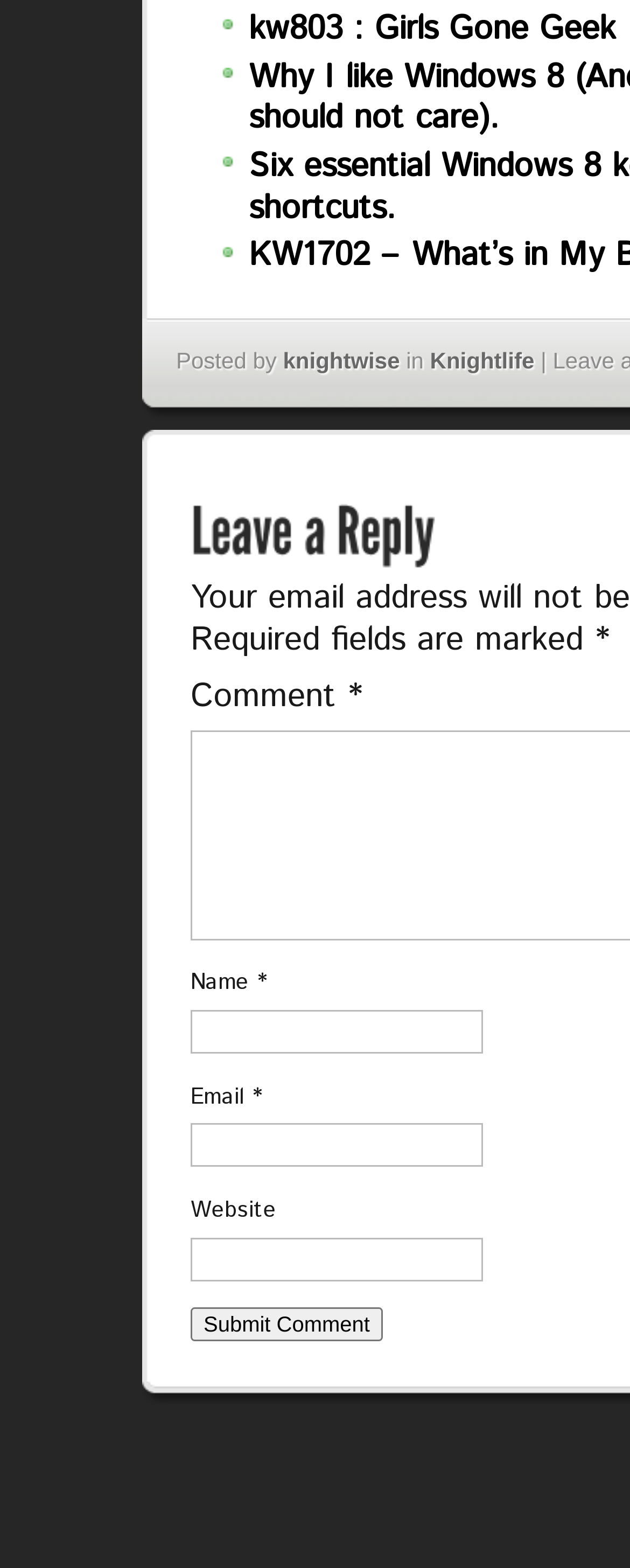What is the purpose of the button at the bottom of the page?
Answer the question with just one word or phrase using the image.

Submit Comment